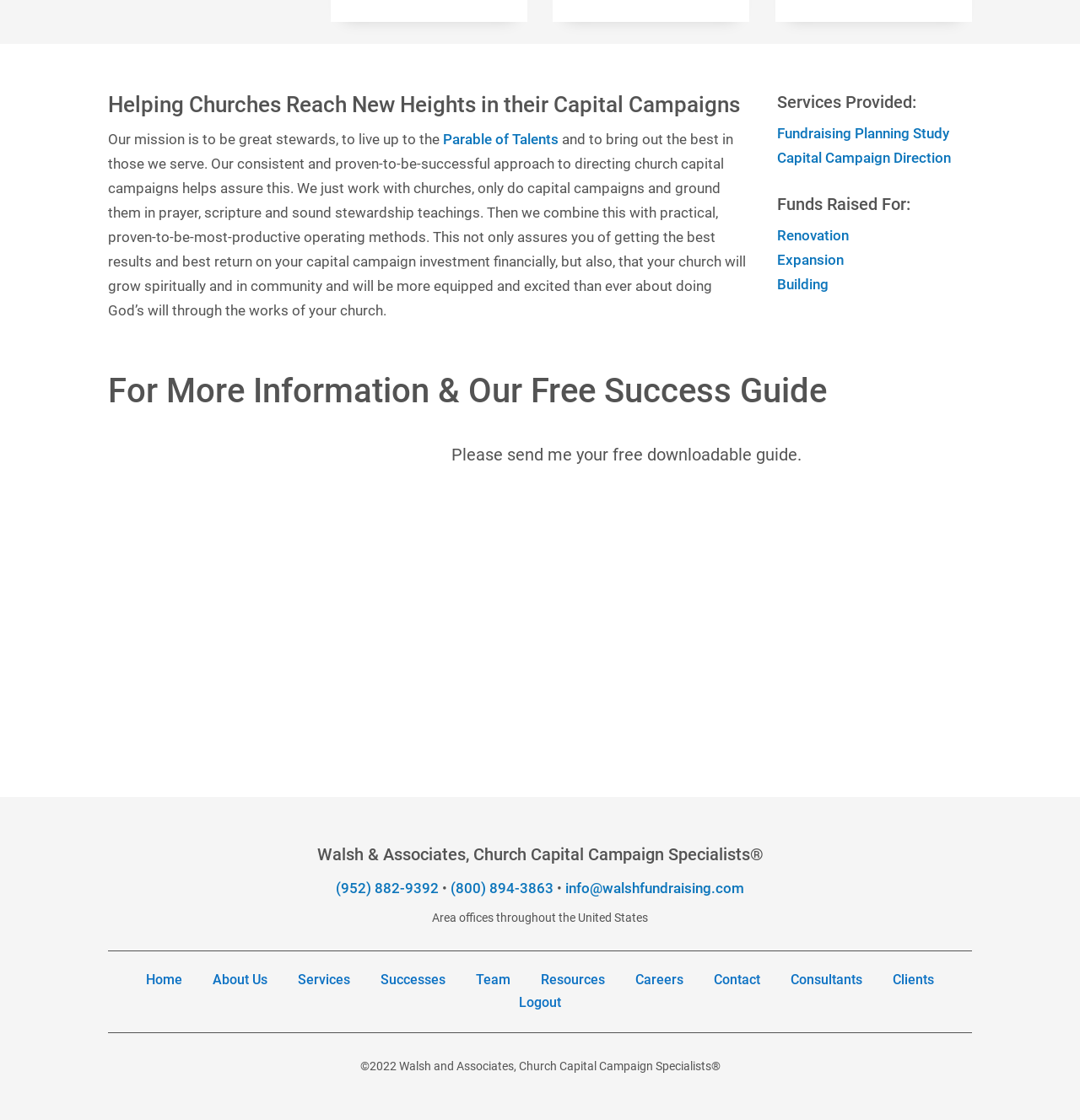Identify the bounding box coordinates of the region I need to click to complete this instruction: "Click the 'Please send me your free downloadable guide' heading".

[0.418, 0.396, 0.9, 0.423]